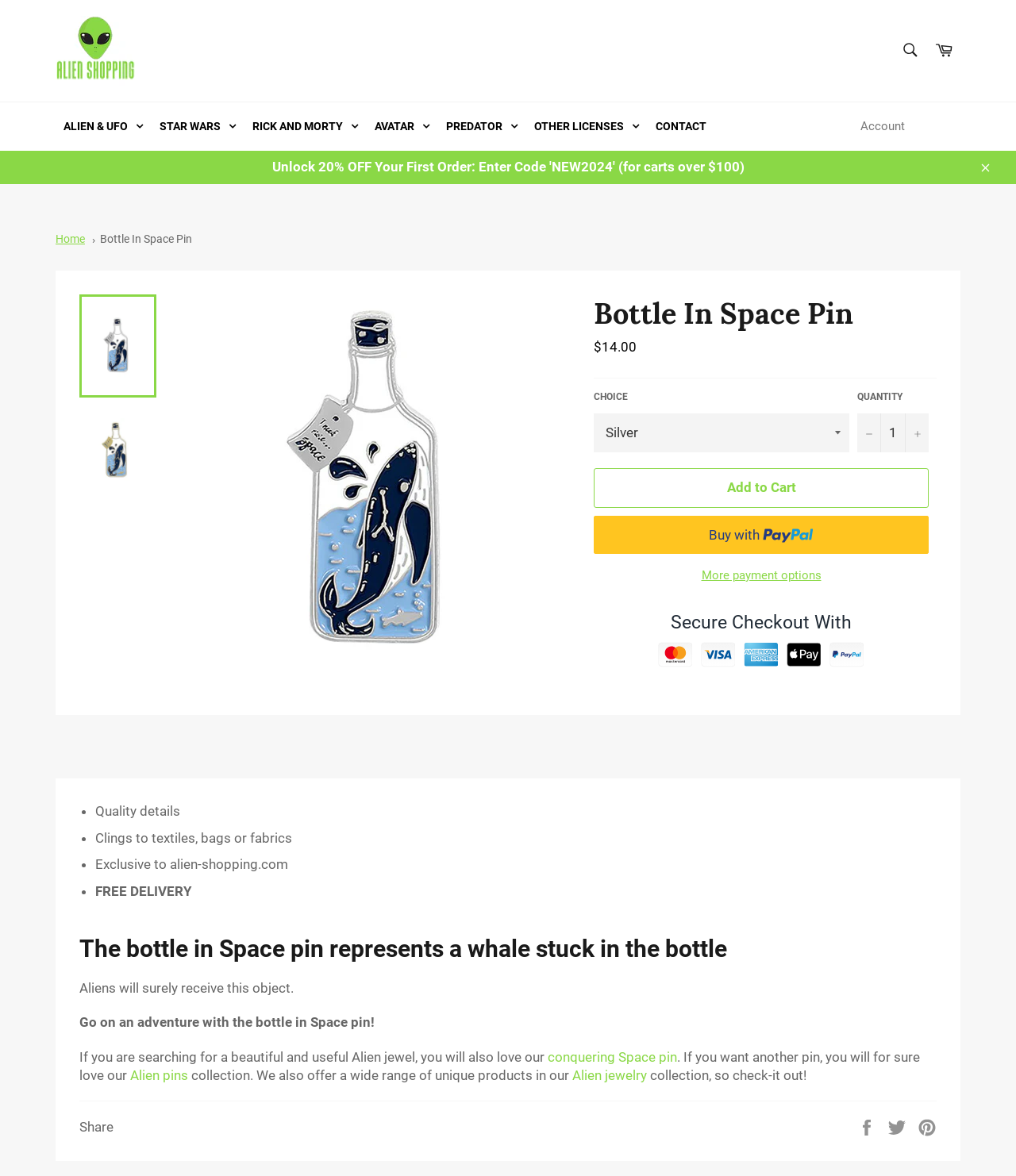Use a single word or phrase to answer the question: 
What is the price of the pin?

$14.00